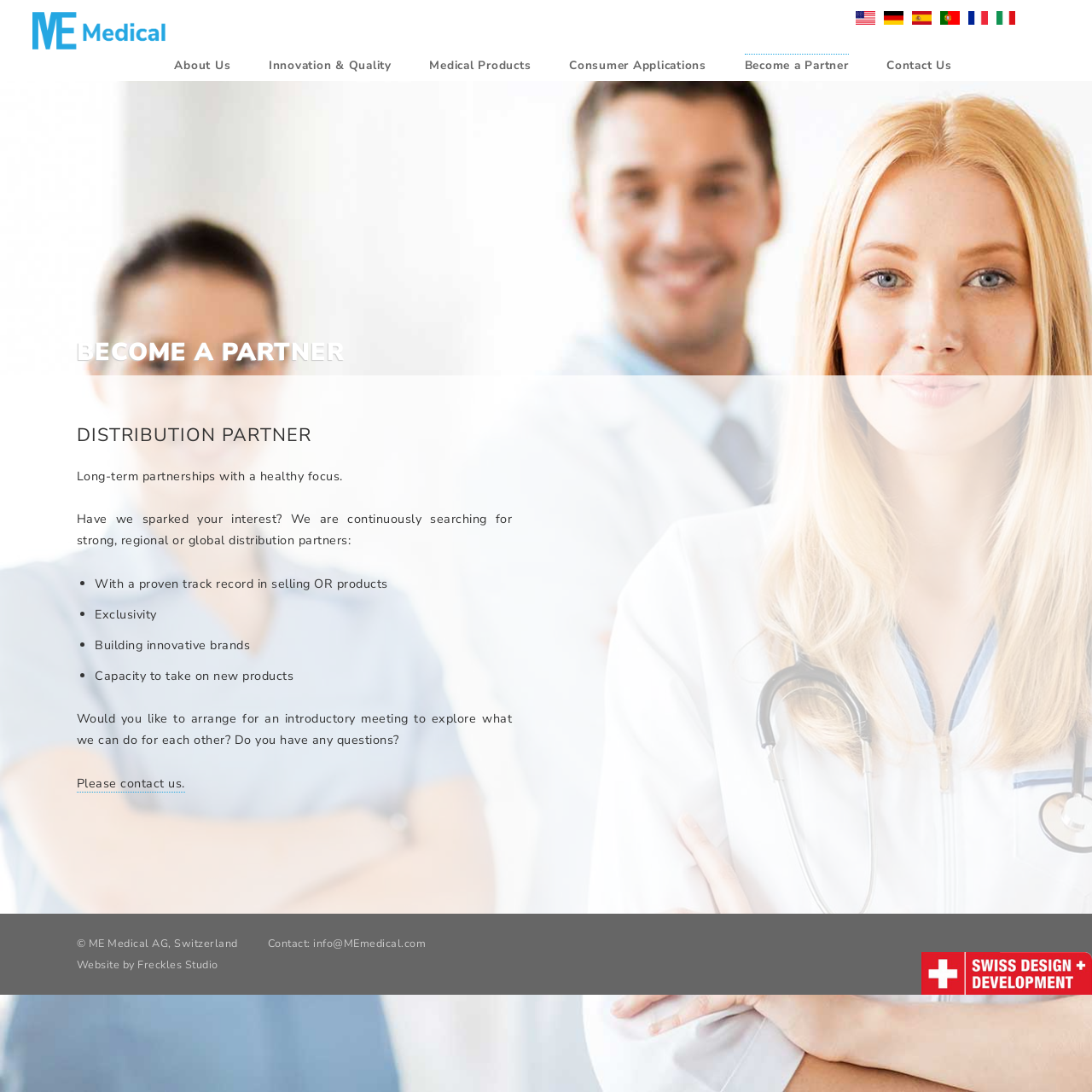What is the purpose of the 'Become a Partner' section?
Based on the content of the image, thoroughly explain and answer the question.

The purpose of the 'Become a Partner' section is to find distribution partners as indicated by the text 'Have we sparked your interest? We are continuously searching for strong, regional or global distribution partners:' and the list of requirements below it.